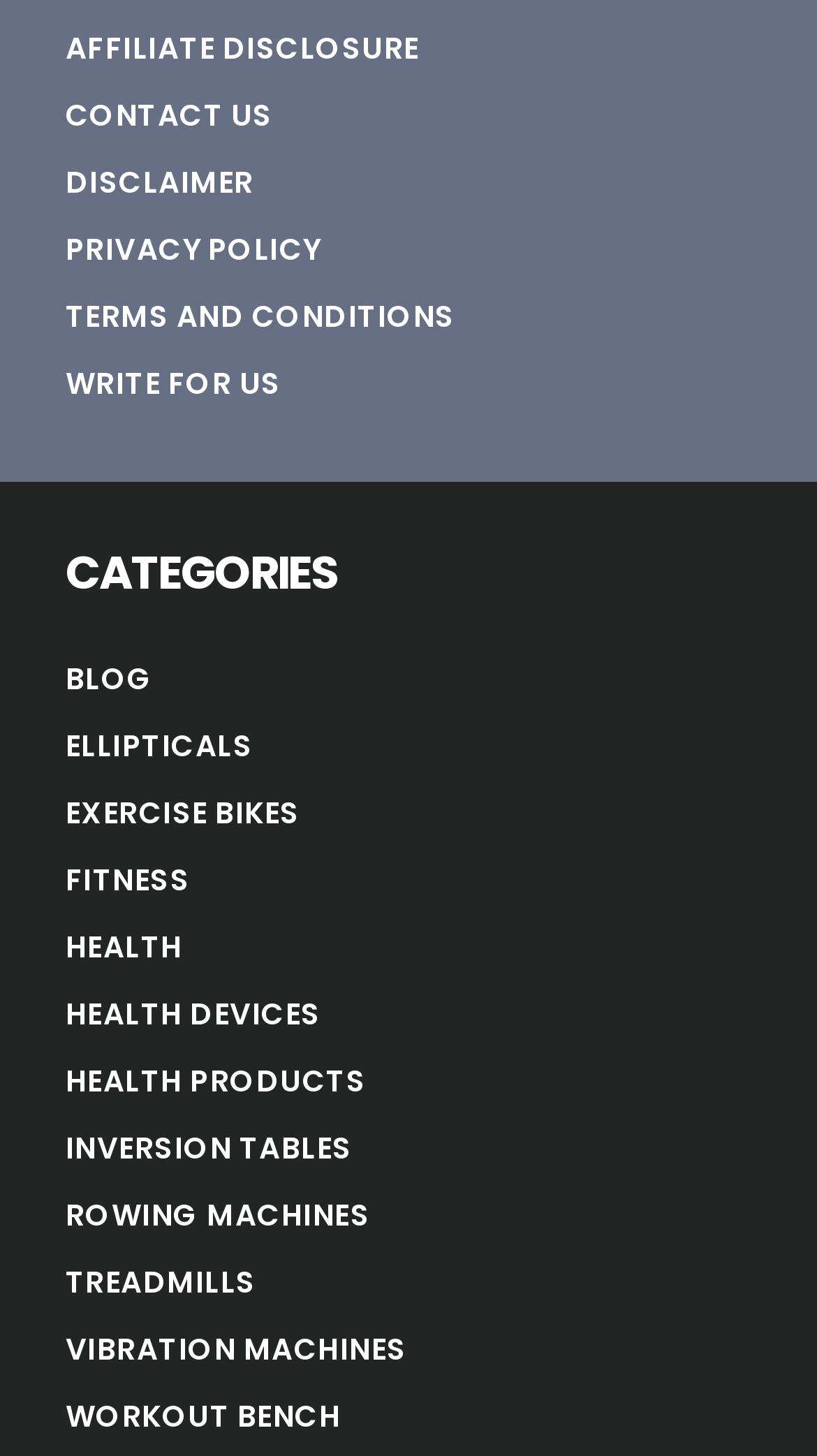Answer the question briefly using a single word or phrase: 
How many links are there in the footer section?

6